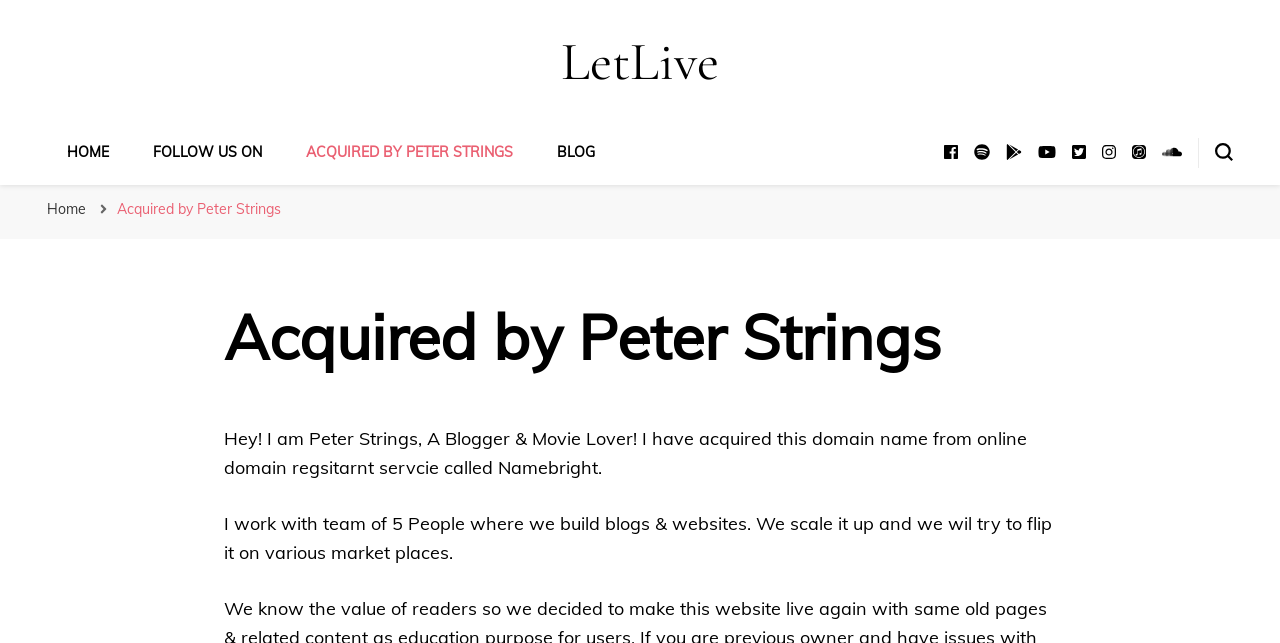Identify the primary heading of the webpage and provide its text.

Acquired by Peter Strings